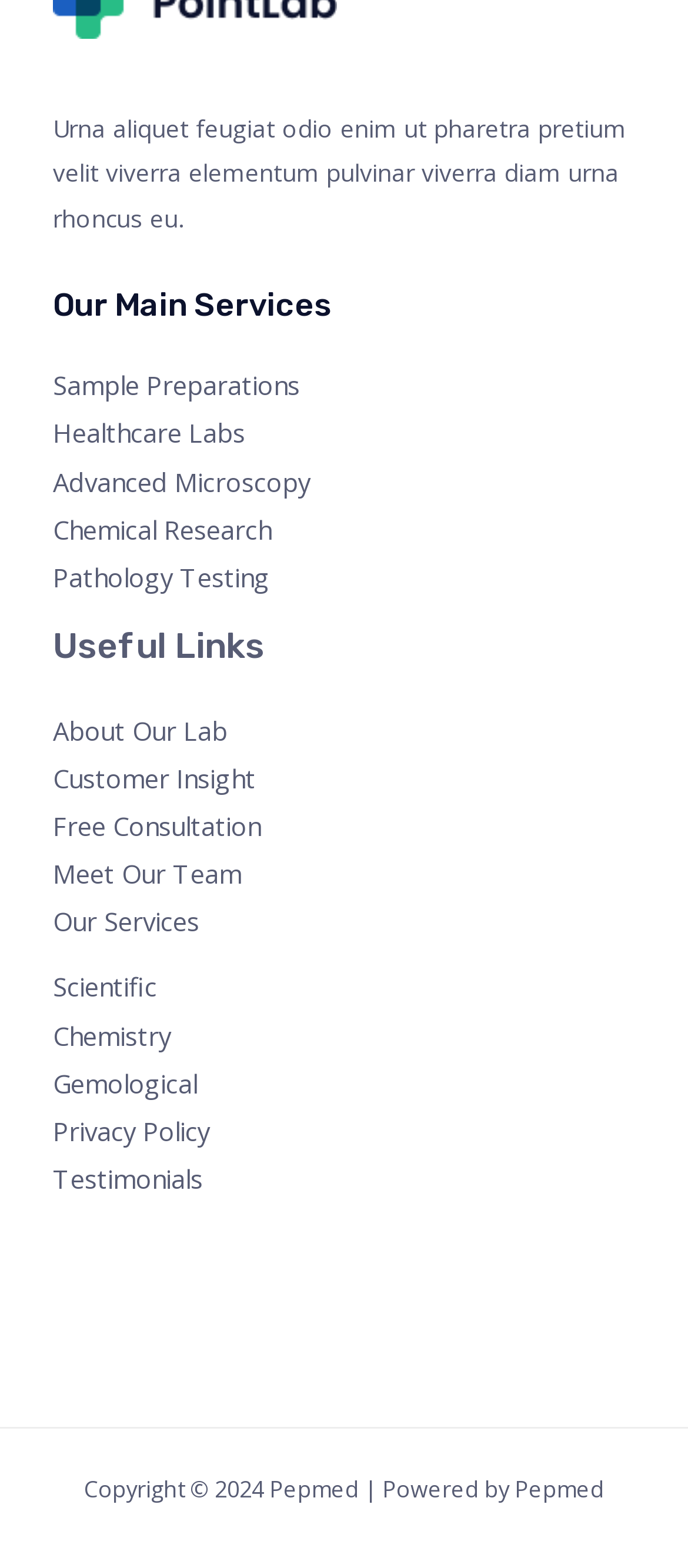Provide the bounding box coordinates of the HTML element described by the text: "Sample Preparations".

[0.077, 0.234, 0.436, 0.257]